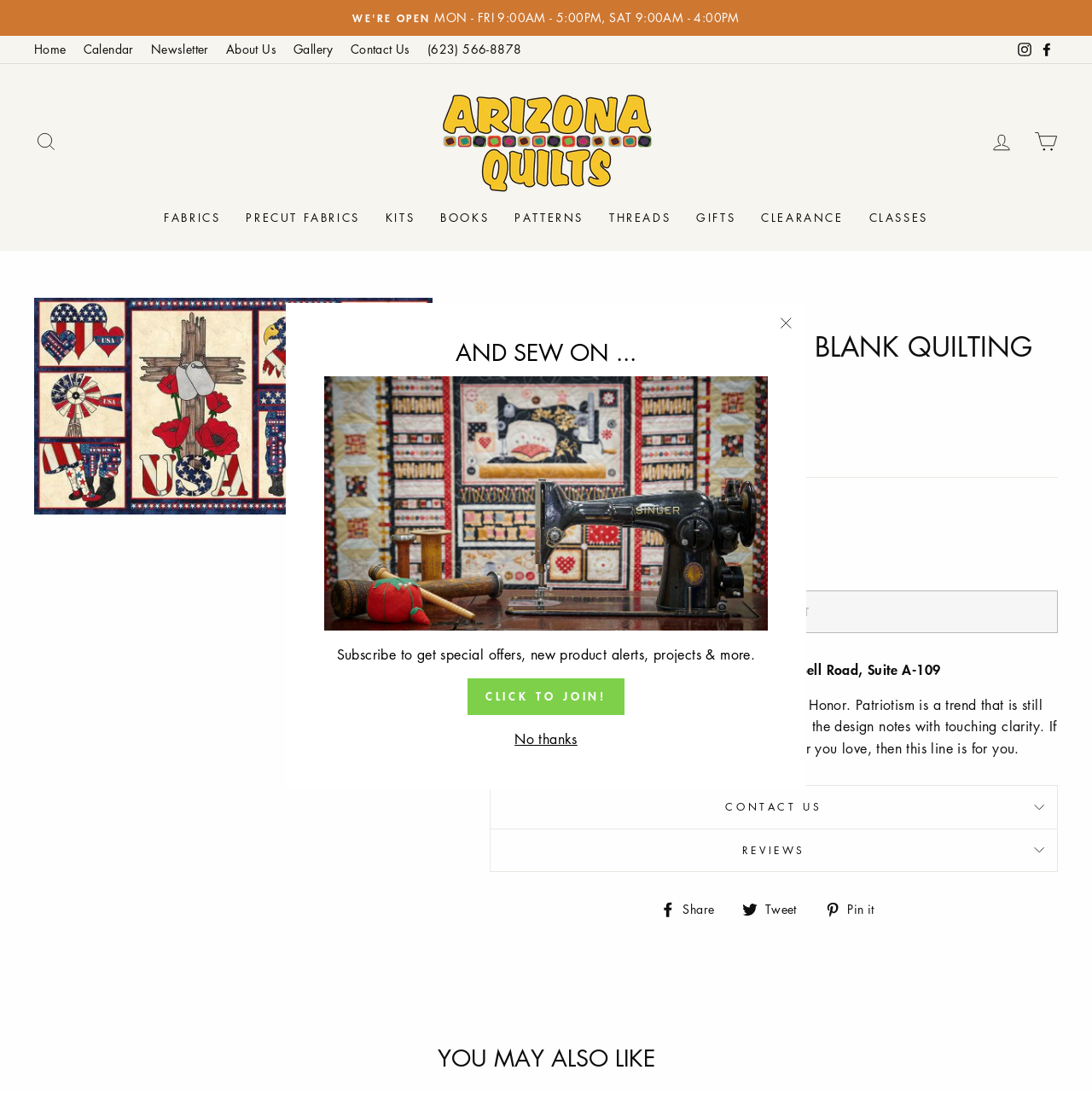Based on the image, please elaborate on the answer to the following question:
What is the current quantity of the product?

The current quantity is obtained from the StaticText '1' inside the textbox 'quantity'.